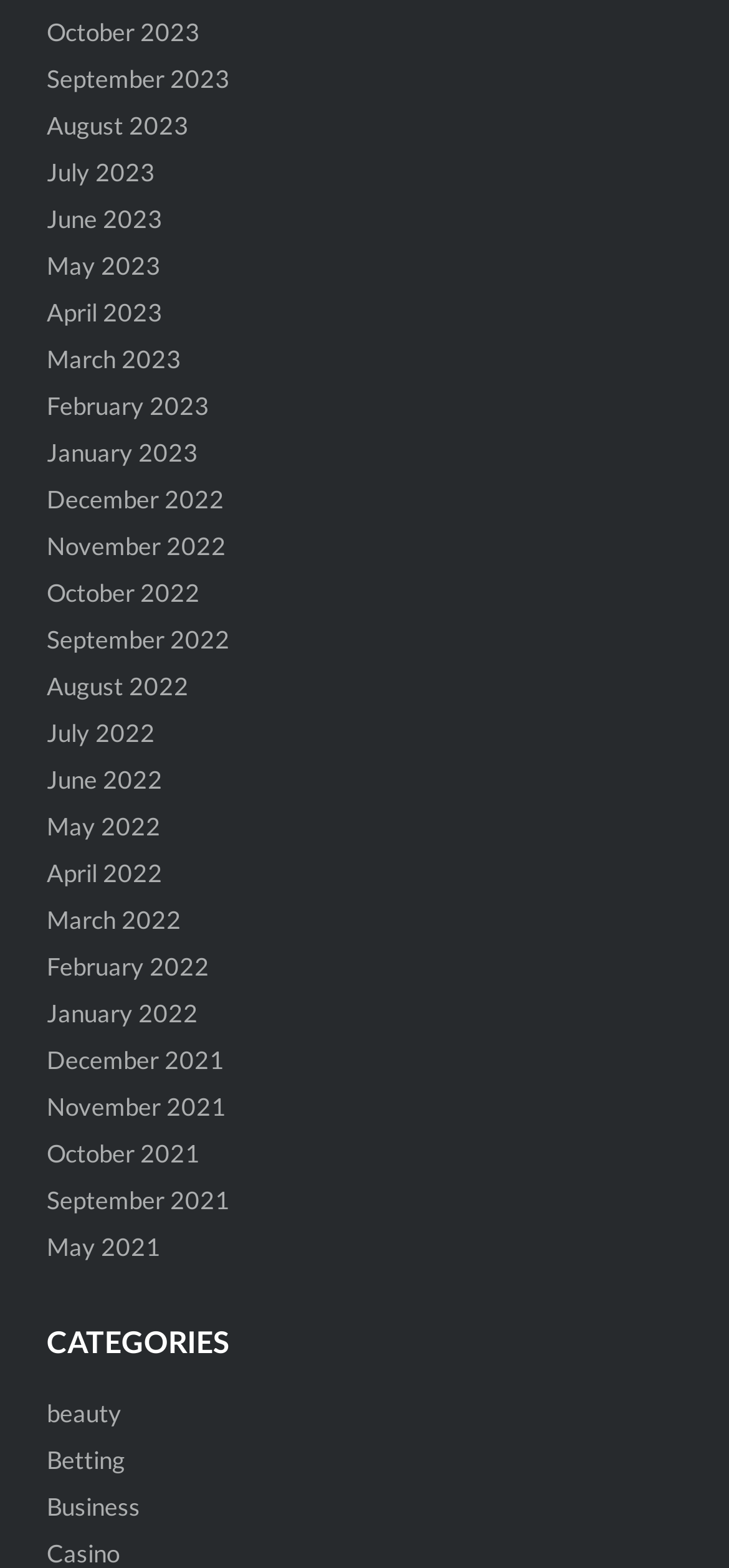Give a concise answer of one word or phrase to the question: 
How many months are listed?

24